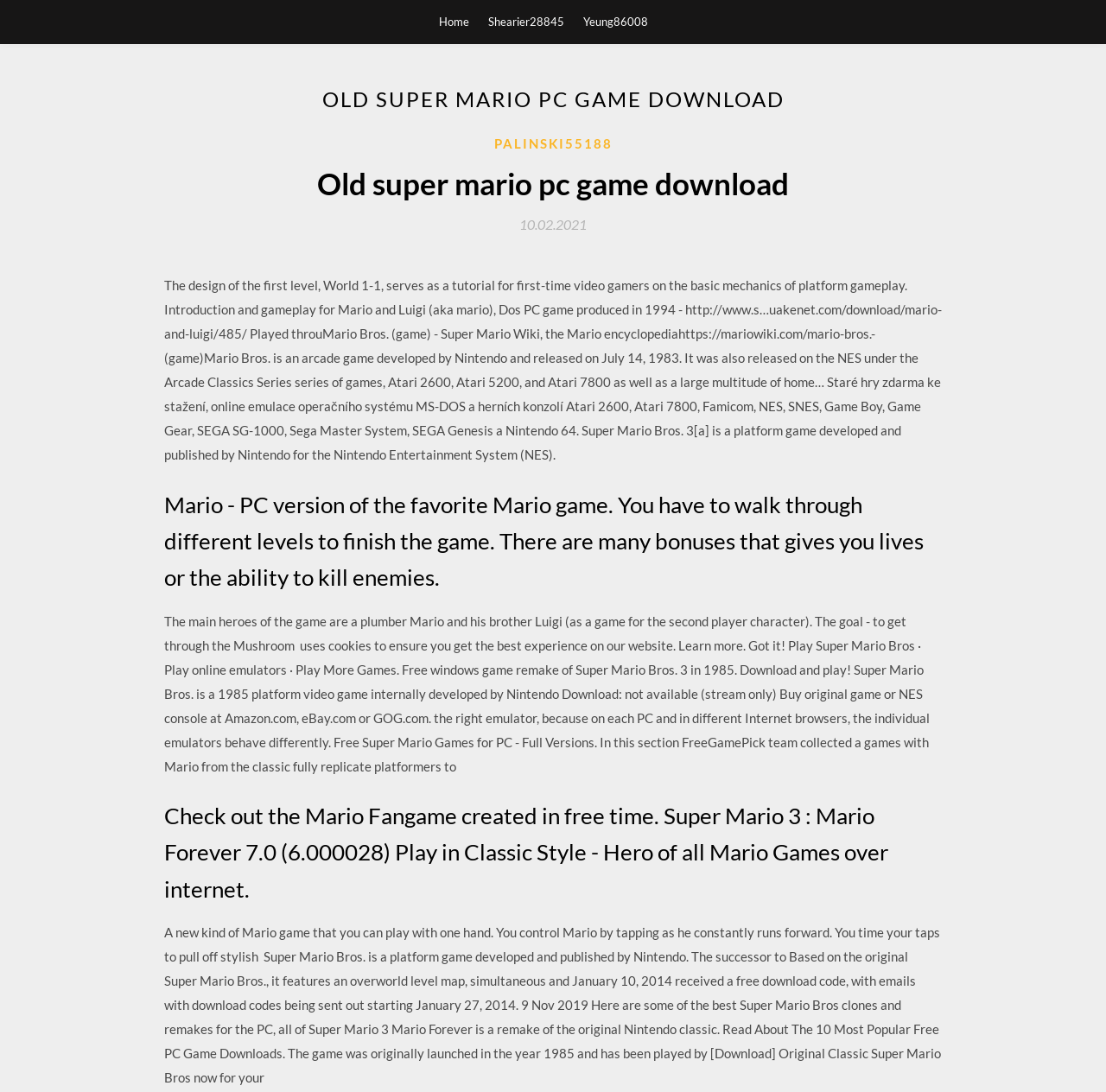Generate a comprehensive description of the webpage.

The webpage is about downloading the old Super Mario PC game. At the top, there are three links: "Home", "Shearier28845", and "Yeung86008". Below these links, there is a large header that reads "OLD SUPER MARIO PC GAME DOWNLOAD". 

Underneath the header, there is a section that provides information about the game. It starts with a heading that reads "Old super mario pc game download" and is followed by a link to "PALINSKI55188" and a timestamp "10.02.2021". 

The main content of the webpage is a long block of text that describes the game, its mechanics, and its history. It mentions that the game was developed by Nintendo and released in 1983, and that it was also released on various platforms such as NES, Atari 2600, and Game Boy. The text also describes the gameplay, mentioning that the player must walk through different levels to finish the game and that there are many bonuses that give lives or the ability to kill enemies.

Below this text, there are three headings that provide more information about the game. The first heading reads "Mario - PC version of the favorite Mario game" and is followed by a description of the game's objective and gameplay. The second heading reads "Check out the Mario Fangame created in free time" and is followed by a description of a fan-made game called Super Mario 3: Mario Forever 7.0. The third heading is not explicitly stated, but it appears to be describing a new kind of Mario game that can be played with one hand.

Throughout the webpage, there are several links to download the game or access related content, such as emulators and online games.